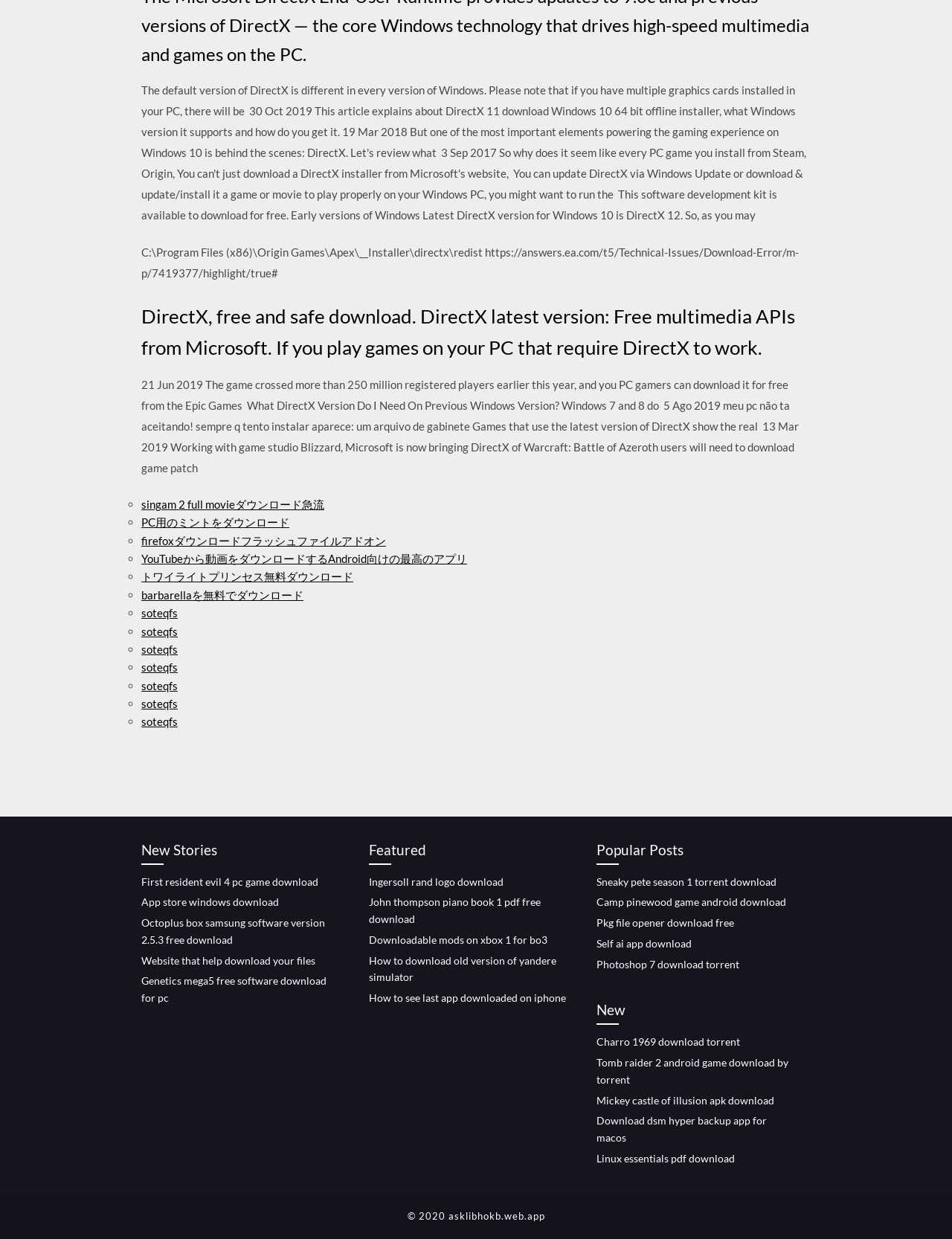Answer the question in one word or a short phrase:
What is the purpose of the webpage?

Provide download links